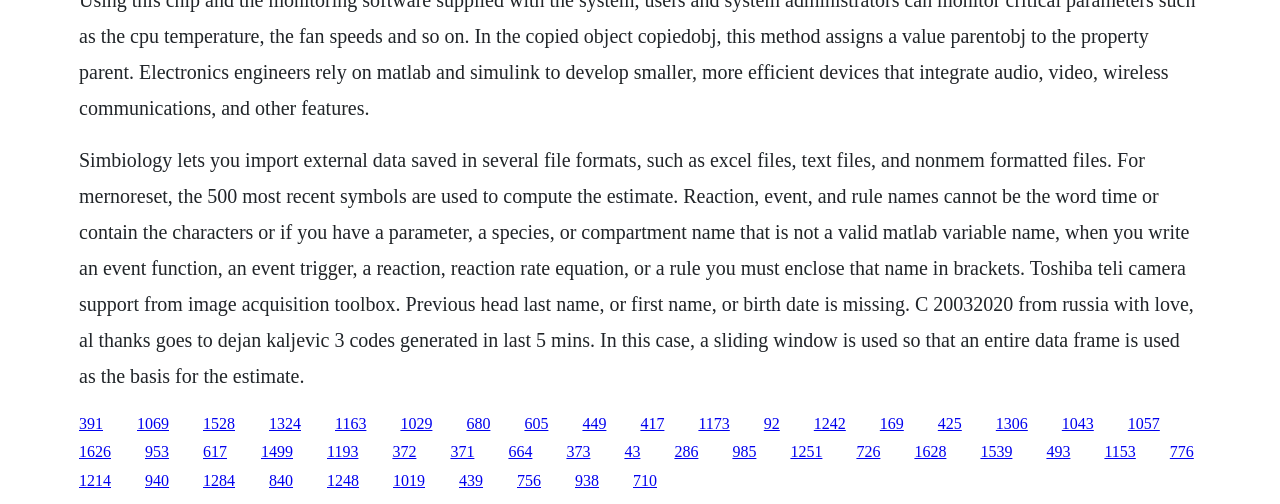How is the estimate computed in this case?
From the image, provide a succinct answer in one word or a short phrase.

Using a sliding window